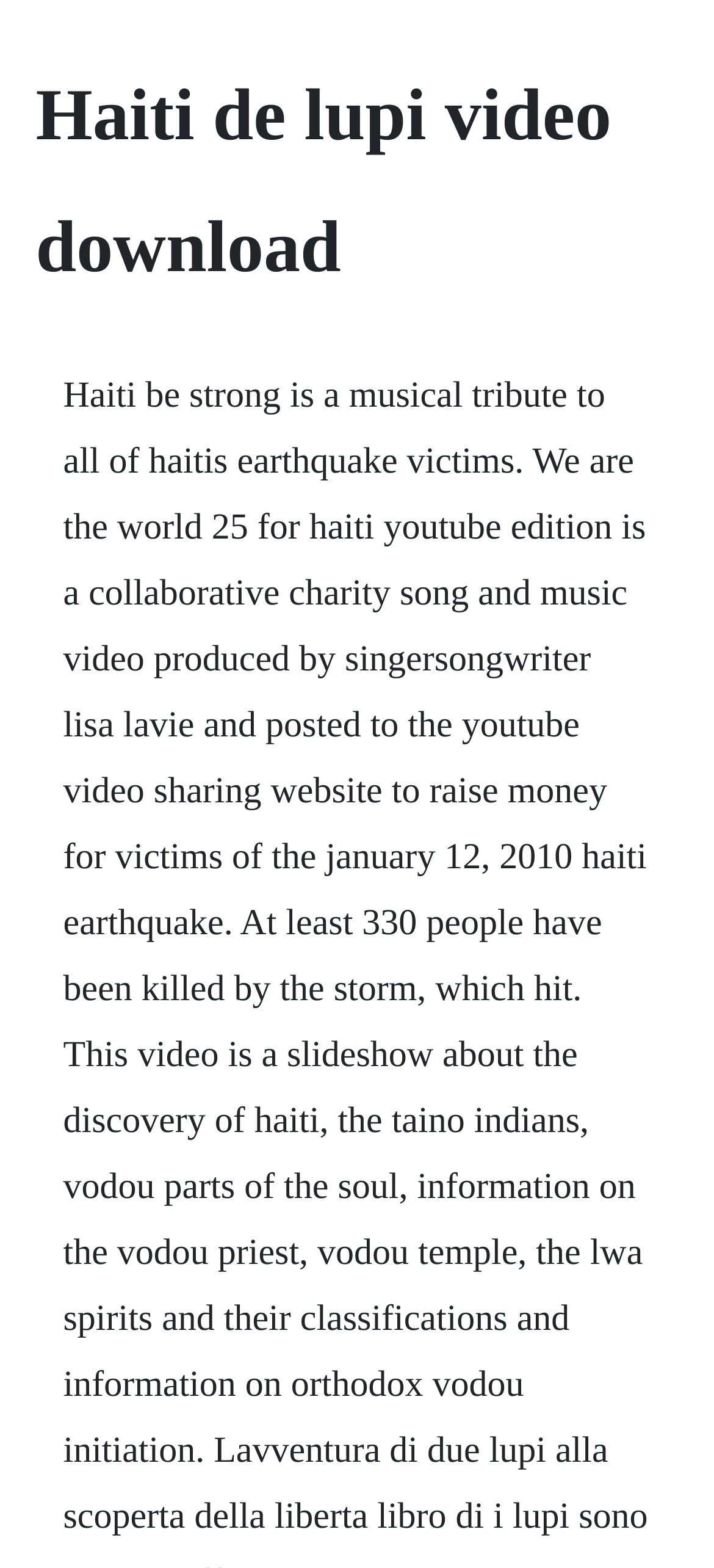Please extract the primary headline from the webpage.

Haiti de lupi video download